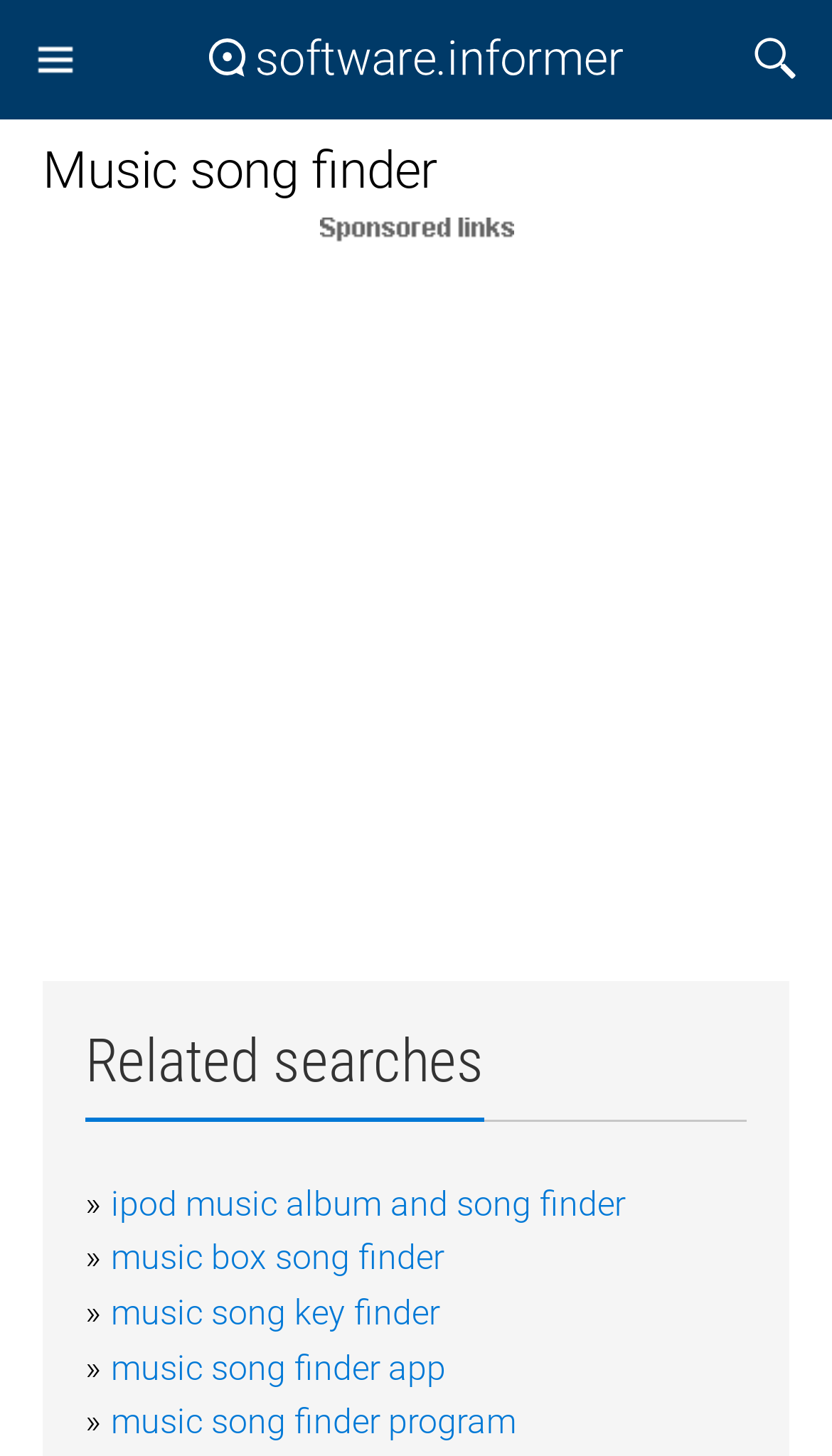What is the purpose of the 'Duplicate Music Files Finder'? Please answer the question using a single word or phrase based on the image.

Track music files